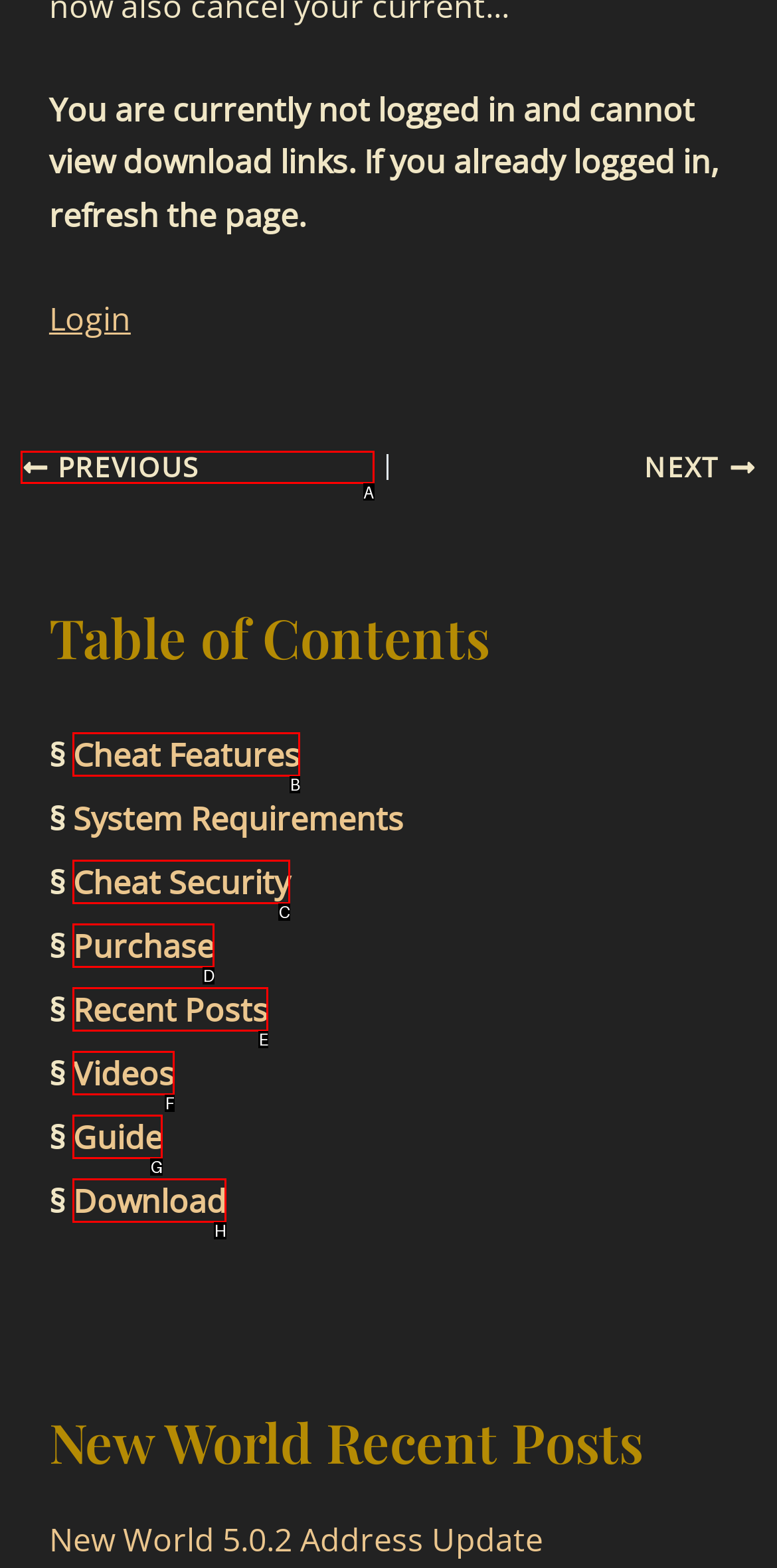Select the HTML element that corresponds to the description: Videos
Reply with the letter of the correct option from the given choices.

F